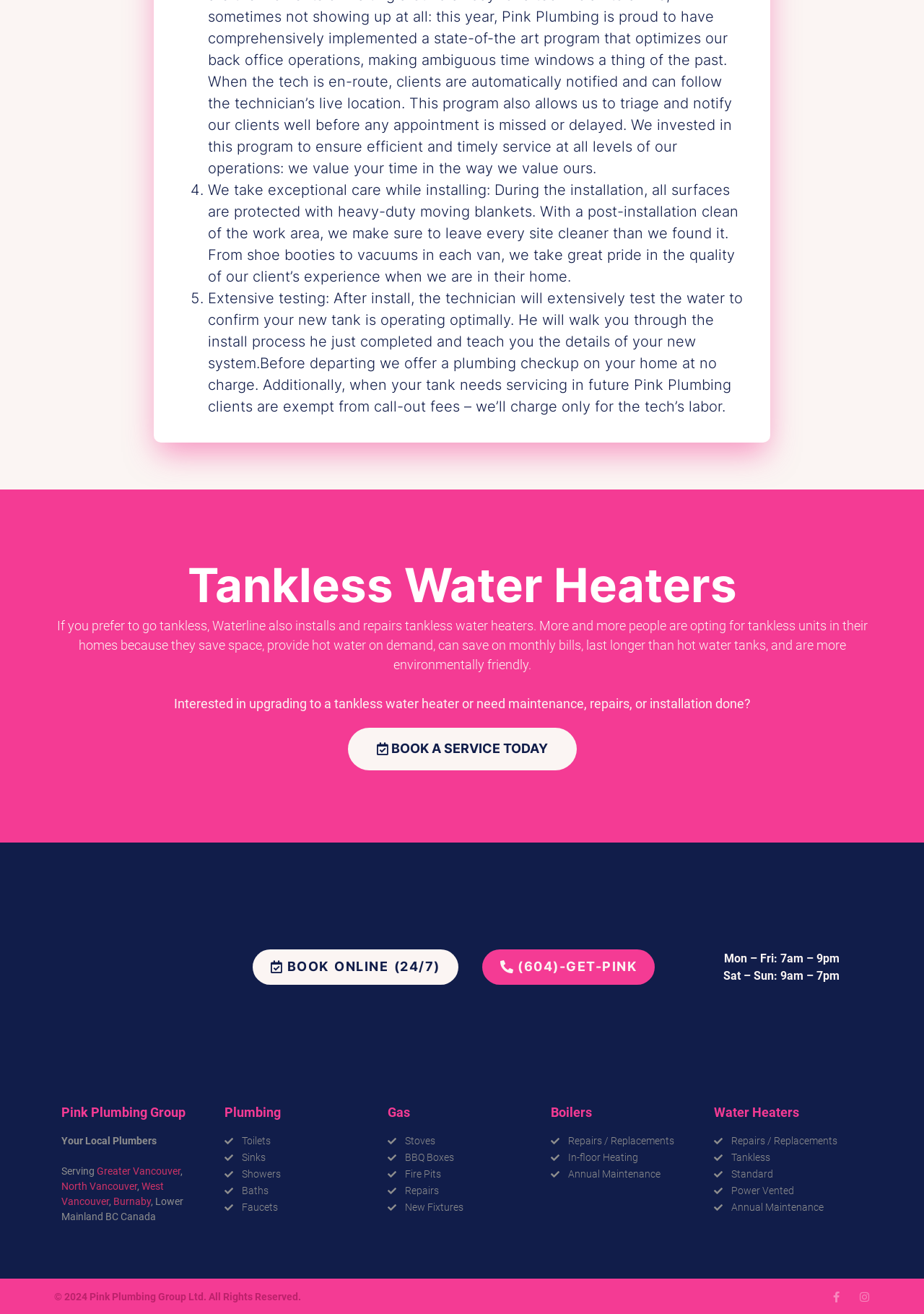Please locate the bounding box coordinates of the element that should be clicked to complete the given instruction: "Call Pink Plumbing".

[0.522, 0.723, 0.709, 0.75]